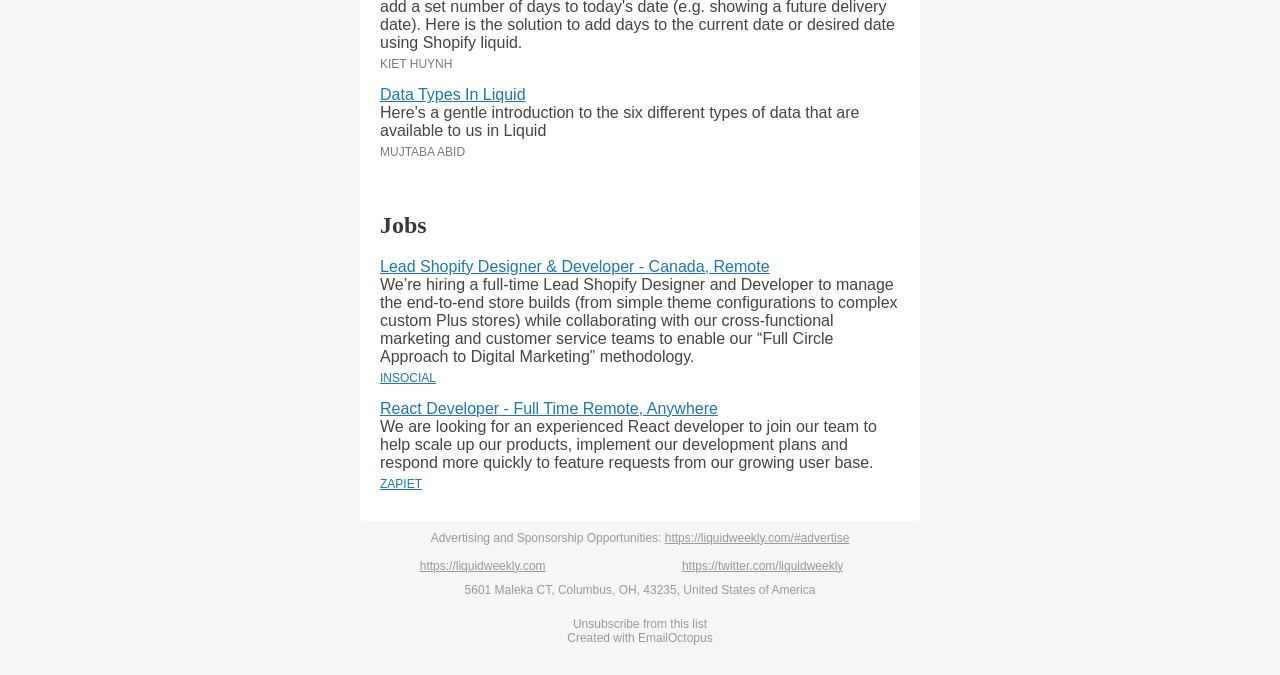What is the address of the company? Refer to the image and provide a one-word or short phrase answer.

5601 Maleka CT, Columbus, OH, 43235, United States of America